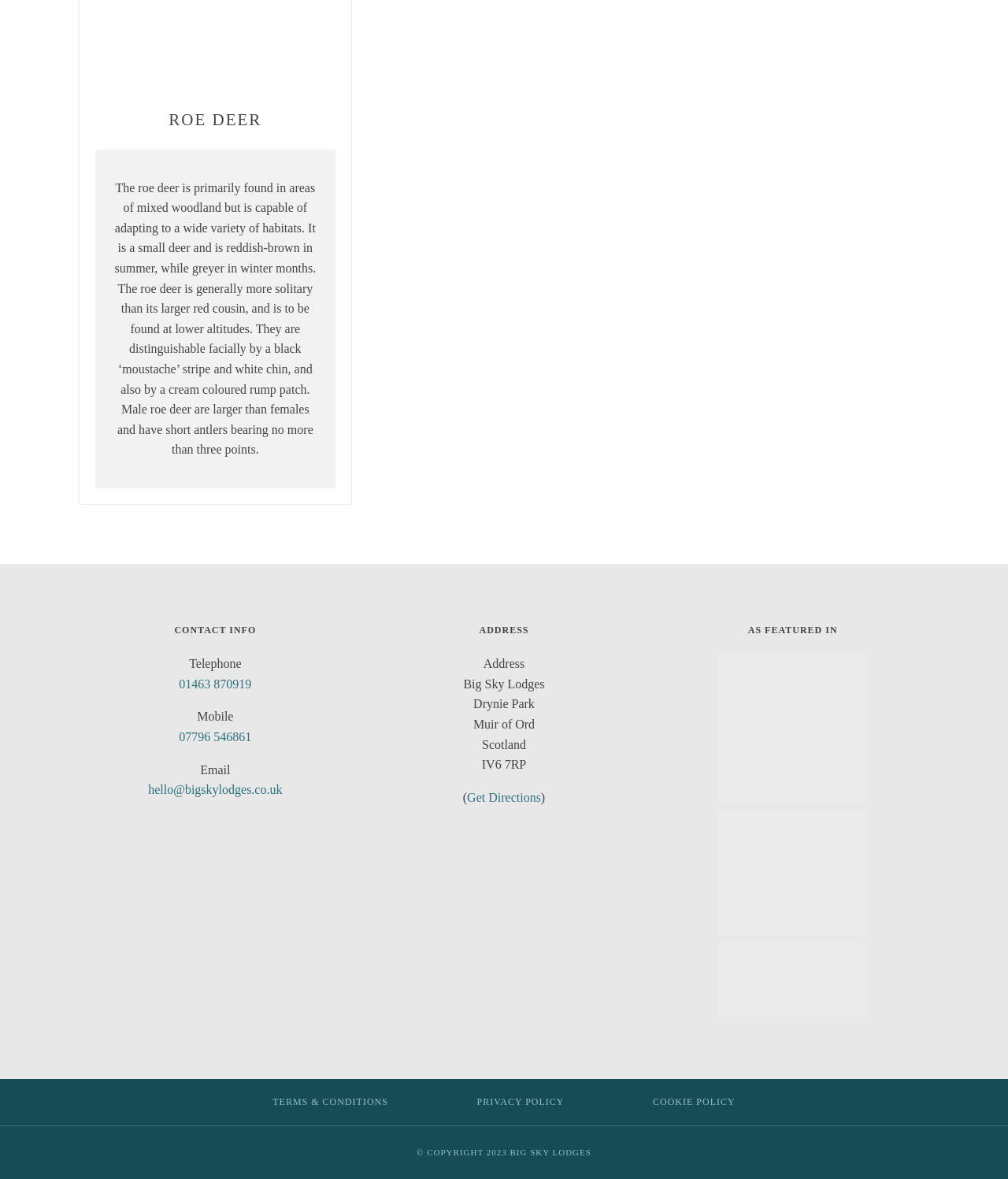What is the phone number to contact Big Sky Lodges?
Examine the image and give a concise answer in one word or a short phrase.

01463 870919